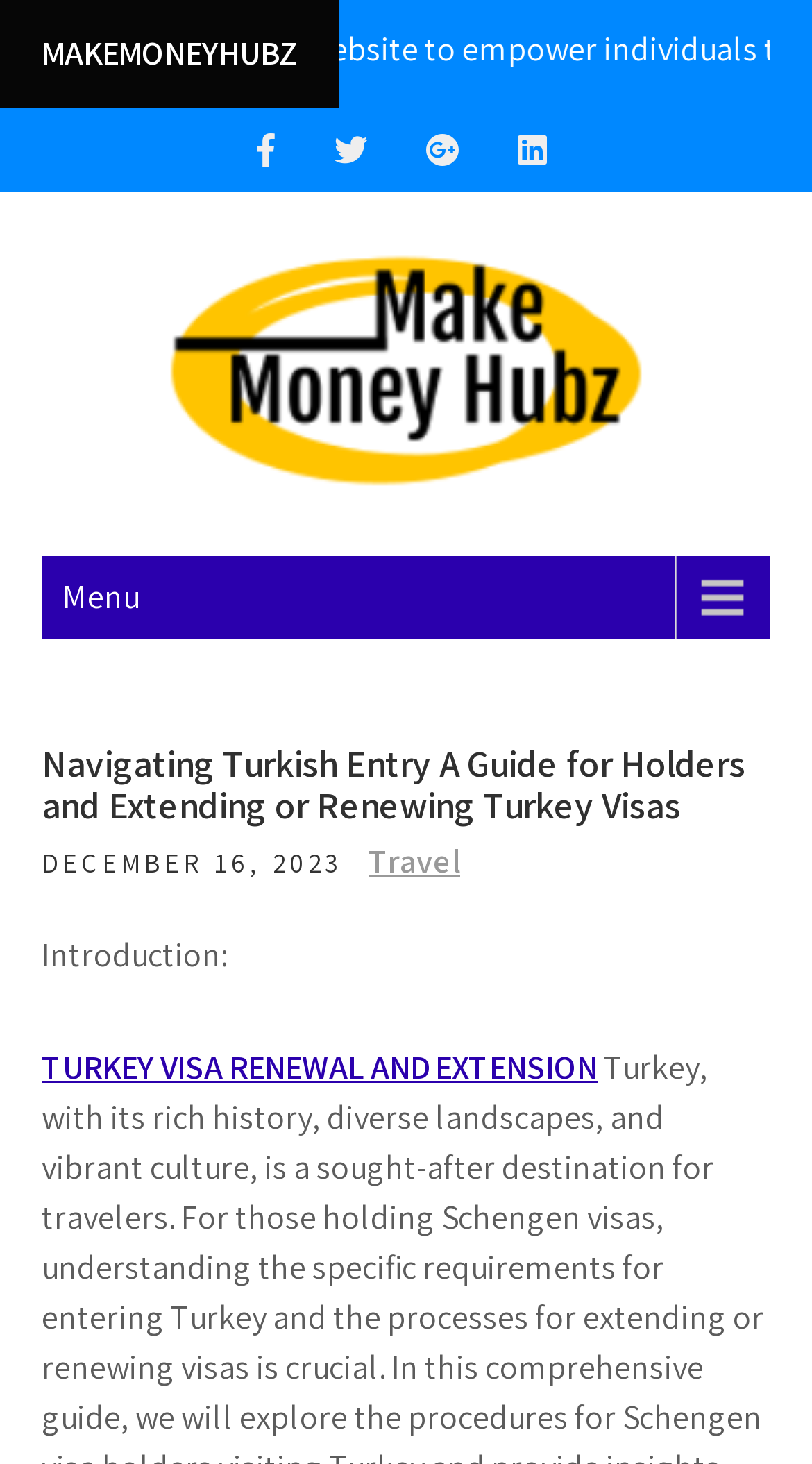Provide the bounding box coordinates, formatted as (top-left x, top-left y, bottom-right x, bottom-right y), with all values being floating point numbers between 0 and 1. Identify the bounding box of the UI element that matches the description: parent_node: MAKE MONEY HUBZ

[0.179, 0.319, 0.821, 0.349]